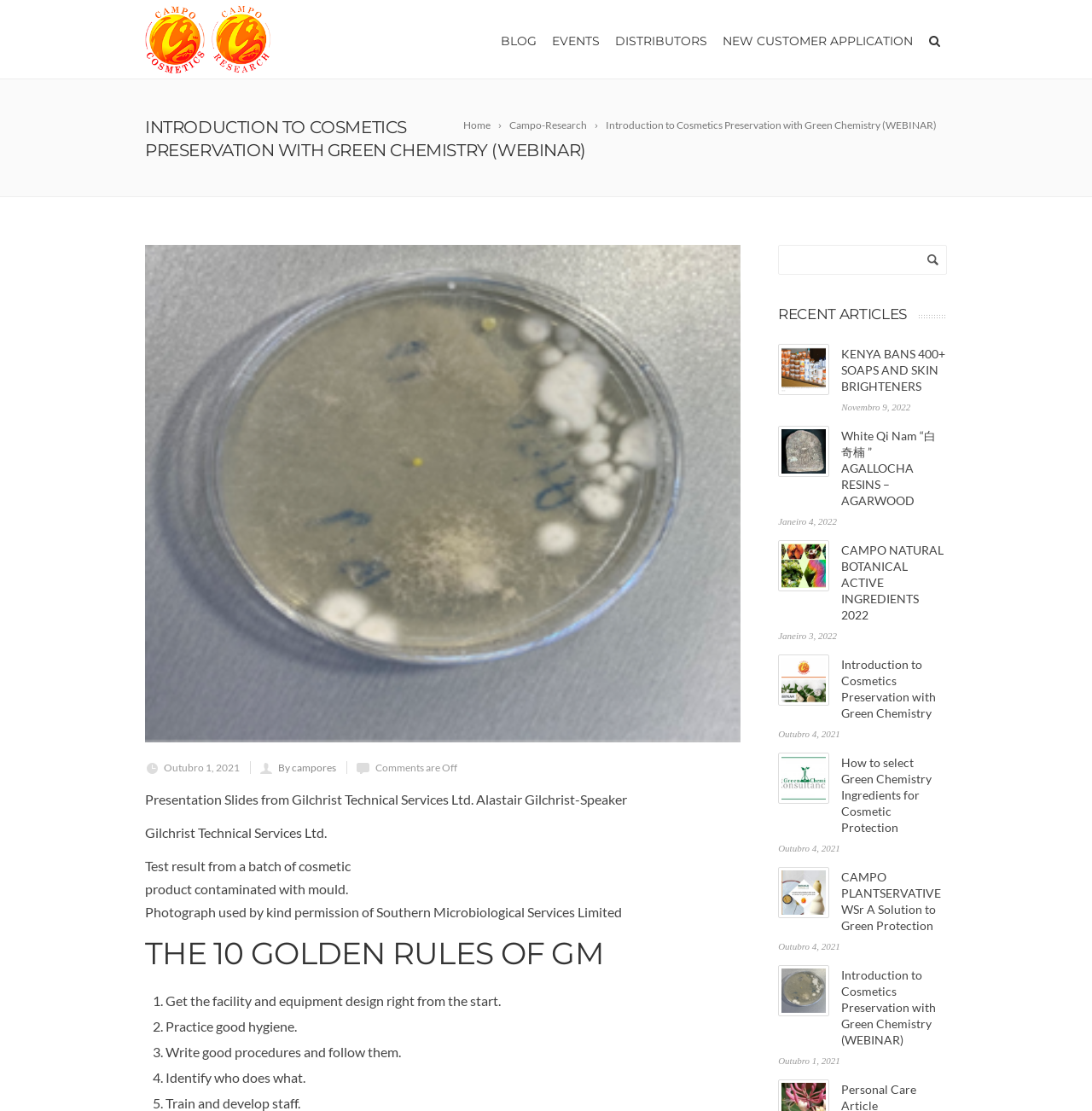Provide the bounding box coordinates of the HTML element this sentence describes: "« Set". The bounding box coordinates consist of four float numbers between 0 and 1, i.e., [left, top, right, bottom].

[0.7, 0.73, 0.722, 0.743]